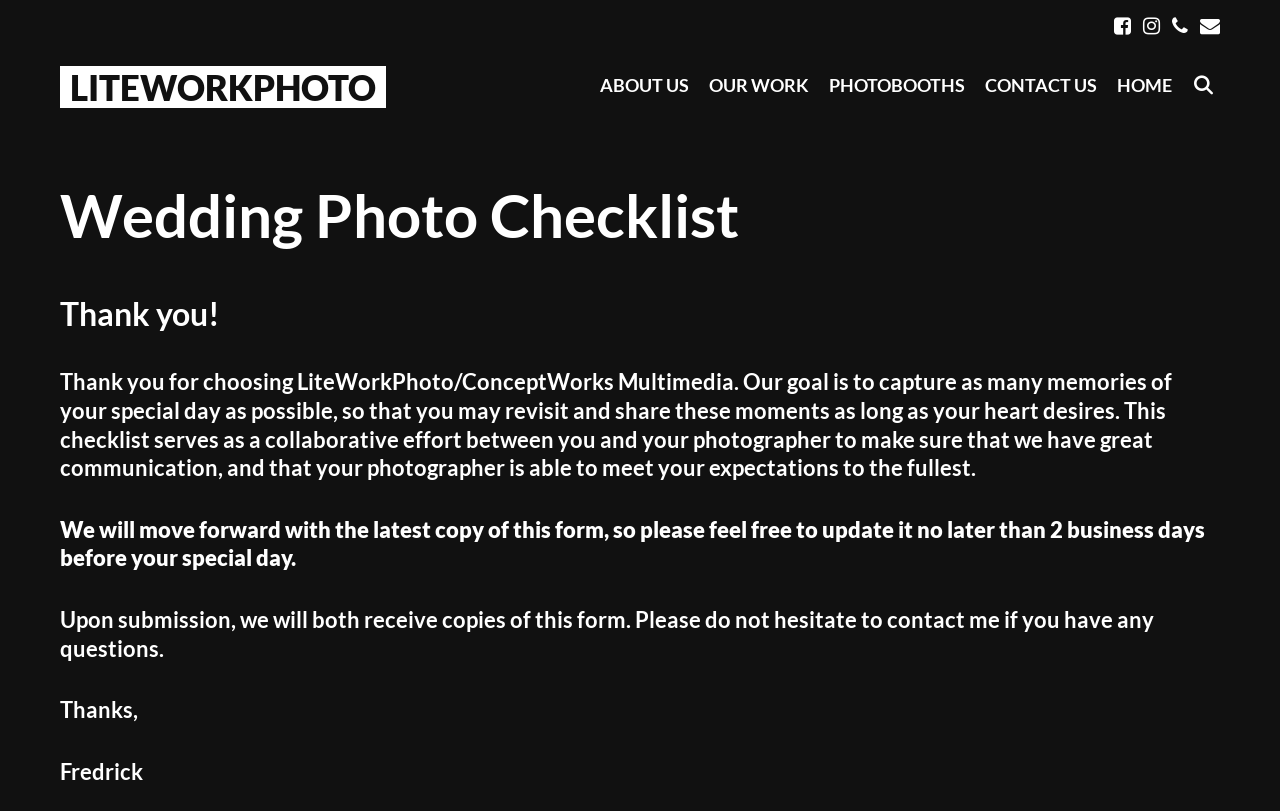What is the goal of LiteWorkPhoto?
Please provide a full and detailed response to the question.

The goal of LiteWorkPhoto is to capture as many memories of the couple's special day as possible, so that they can revisit and share these moments as long as they desire. This is stated in the text on the webpage, which explains that the company's goal is to provide a collaborative effort between the couple and the photographer to ensure great communication and meet the couple's expectations.